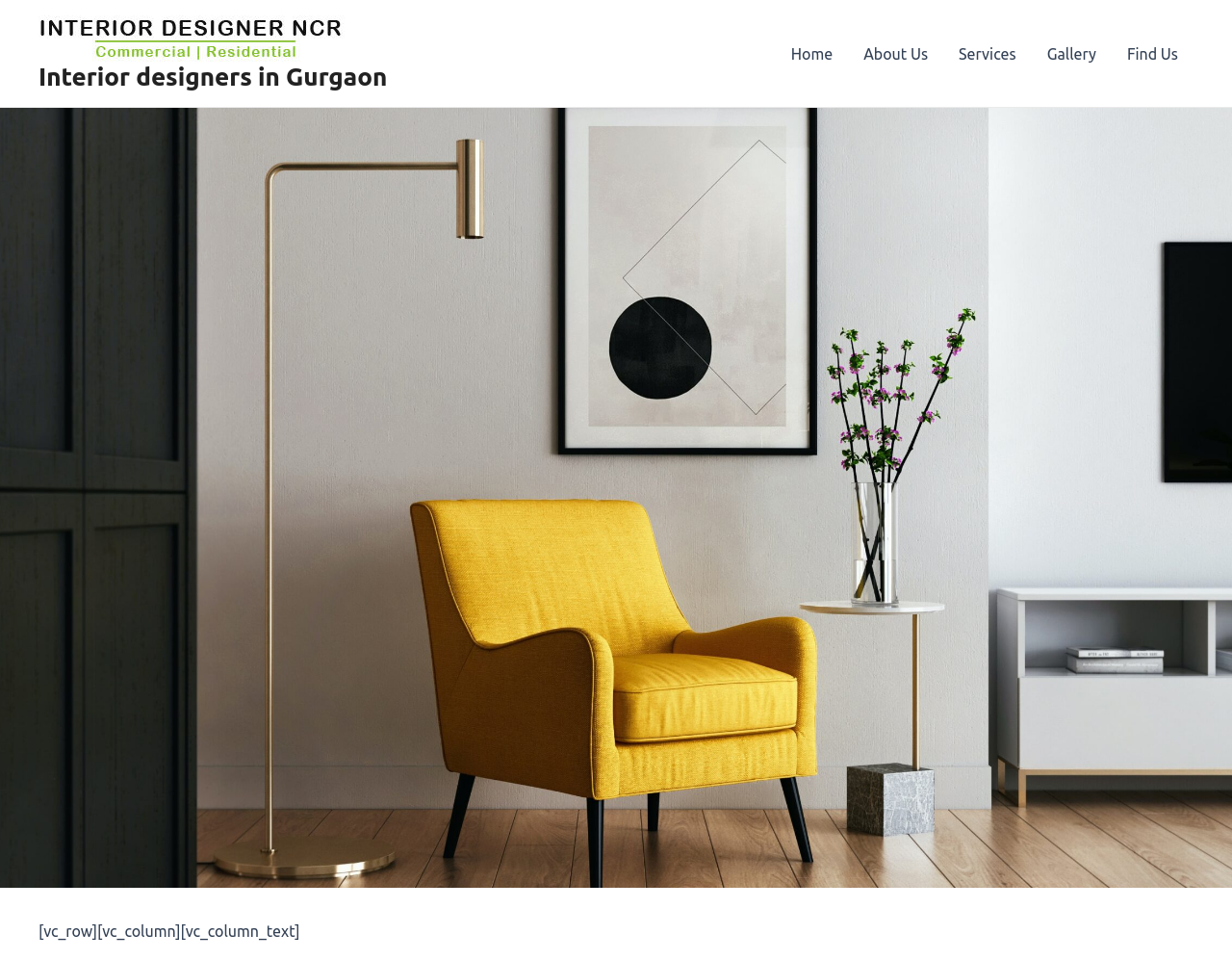Please answer the following question using a single word or phrase: 
How many navigation links are present?

5